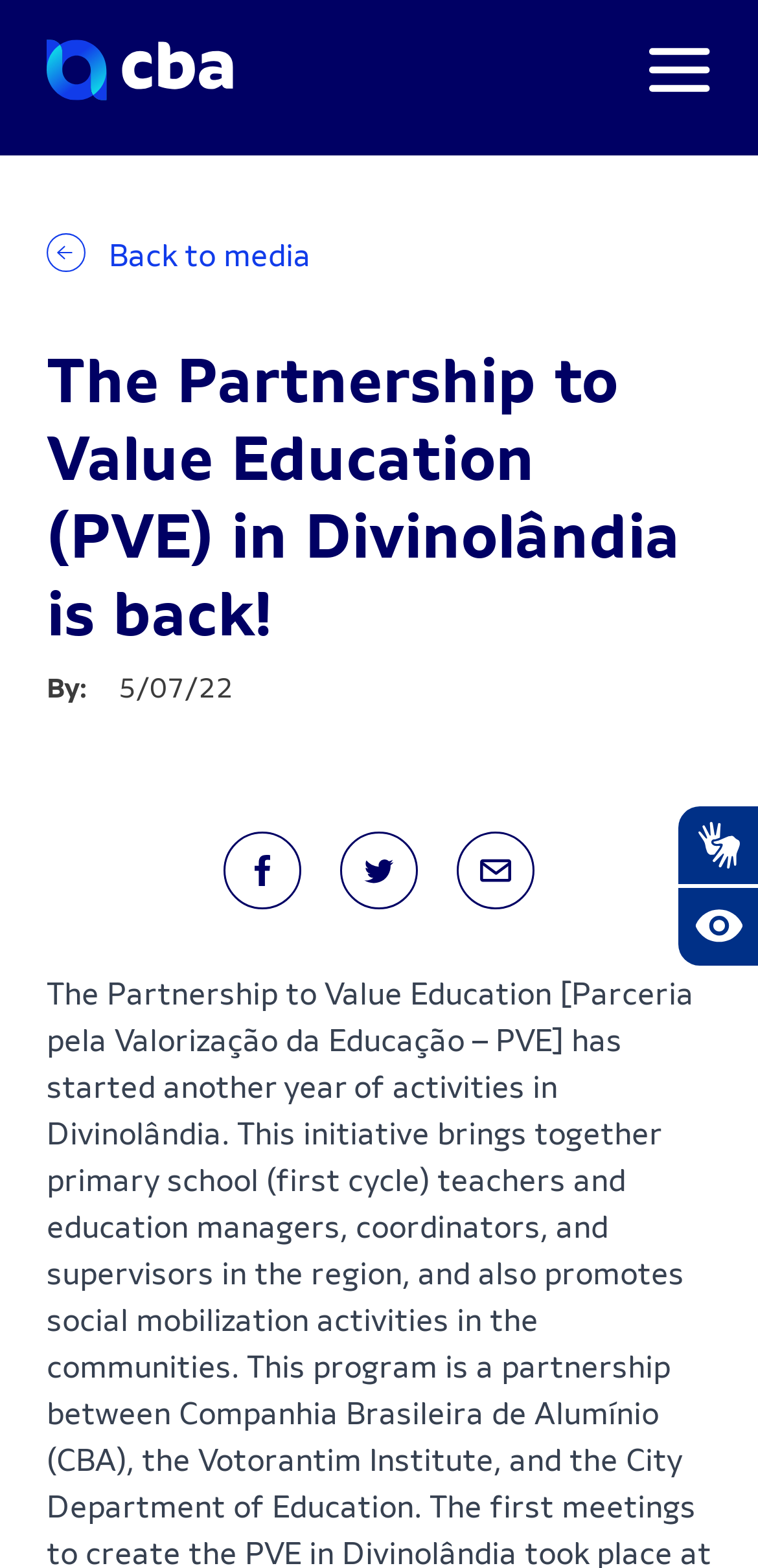Identify the bounding box coordinates for the UI element that matches this description: "aria-label="facebook"".

[0.295, 0.53, 0.397, 0.58]